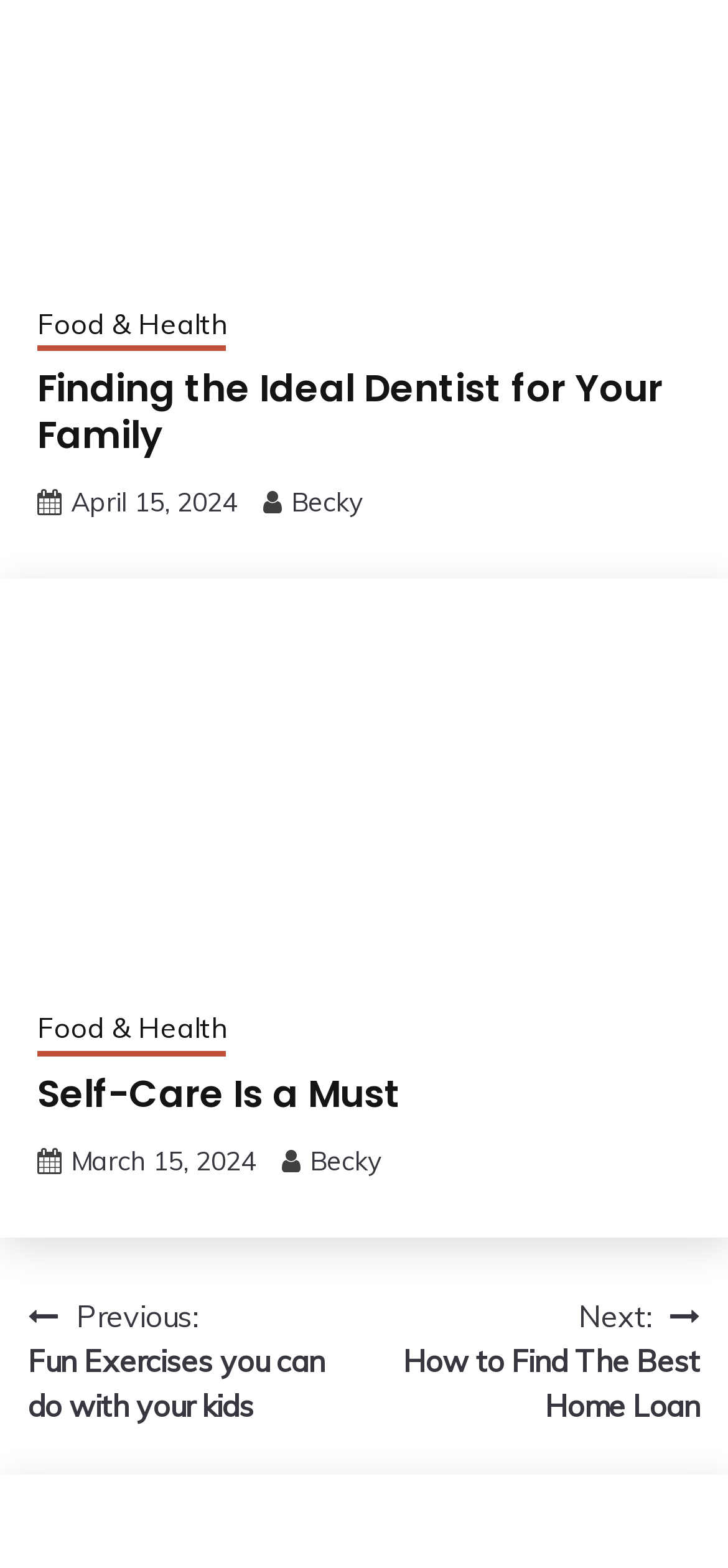Using floating point numbers between 0 and 1, provide the bounding box coordinates in the format (top-left x, top-left y, bottom-right x, bottom-right y). Locate the UI element described here: Self-Care Is a Must

[0.051, 0.681, 0.551, 0.714]